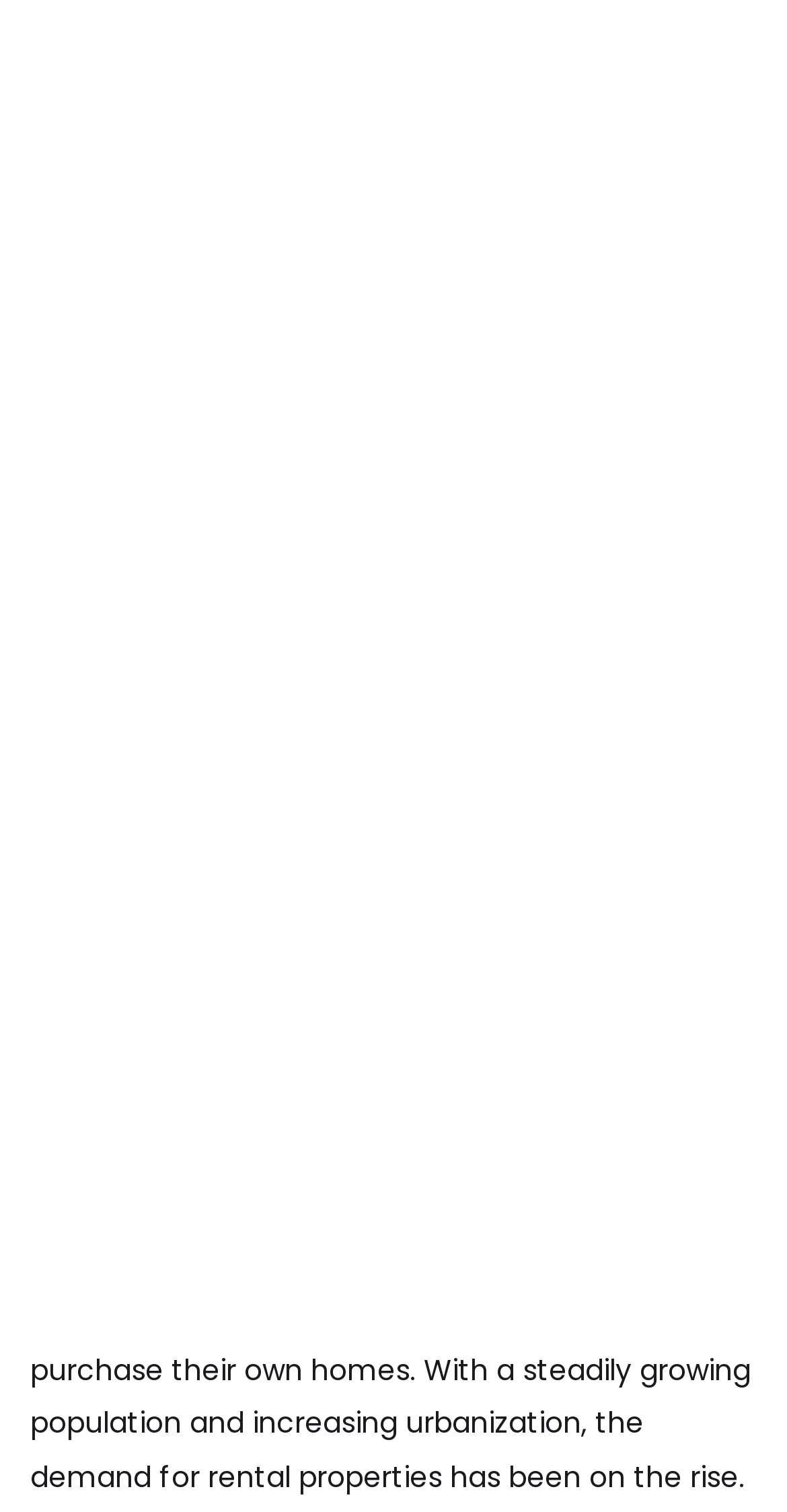Craft a detailed narrative of the webpage's structure and content.

The webpage appears to be a real estate-related website, specifically focusing on rental properties in Australia. At the top, there is a navigation menu with links to "Search", "New homes", "Find an agent", "News", and "Guides". Below this menu, there is another set of links categorized by icons, including "Buying", "Moving", "Building", "Renting", and "Selling".

On the left side of the page, there is a prominent call-to-action button labeled "Submit Property" with an icon. Above this button, there is a link to "Home" followed by a "Guides" link and a "Renting" link. The page title "How Many Rental Properties In Australia" is displayed prominently in the middle of the page.

The main content of the page starts with a heading that matches the page title. Below this heading, there are links to the "Editorial Team" and "Renting" categories, along with a date "December 13, 2023". The main article begins with a subheading "An Overview of Rental Properties in Australia".

At the bottom of the page, there is a small icon and an image, which may be part of the website's footer or a social media link.